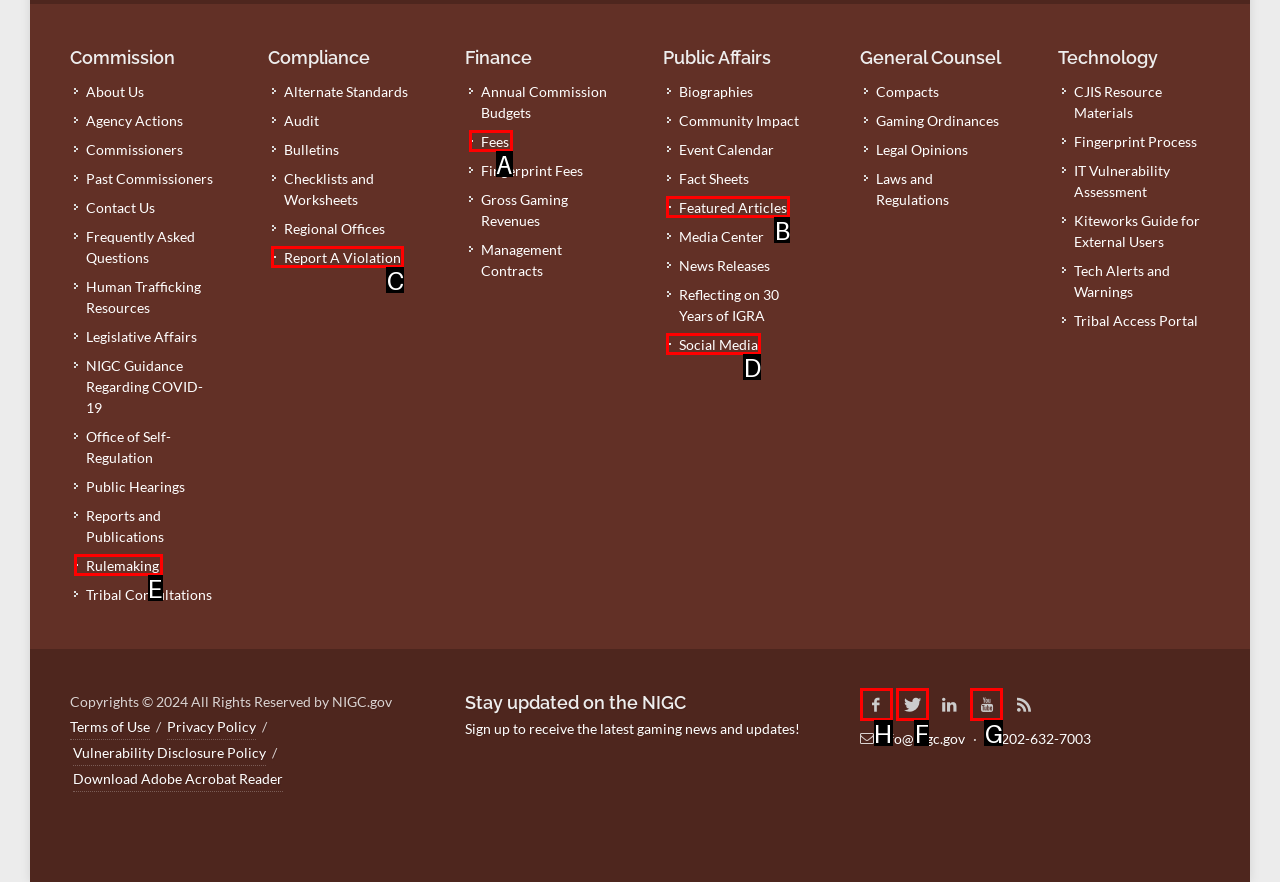Identify the letter of the UI element you should interact with to perform the task: Follow NIGC on Facebook
Reply with the appropriate letter of the option.

H